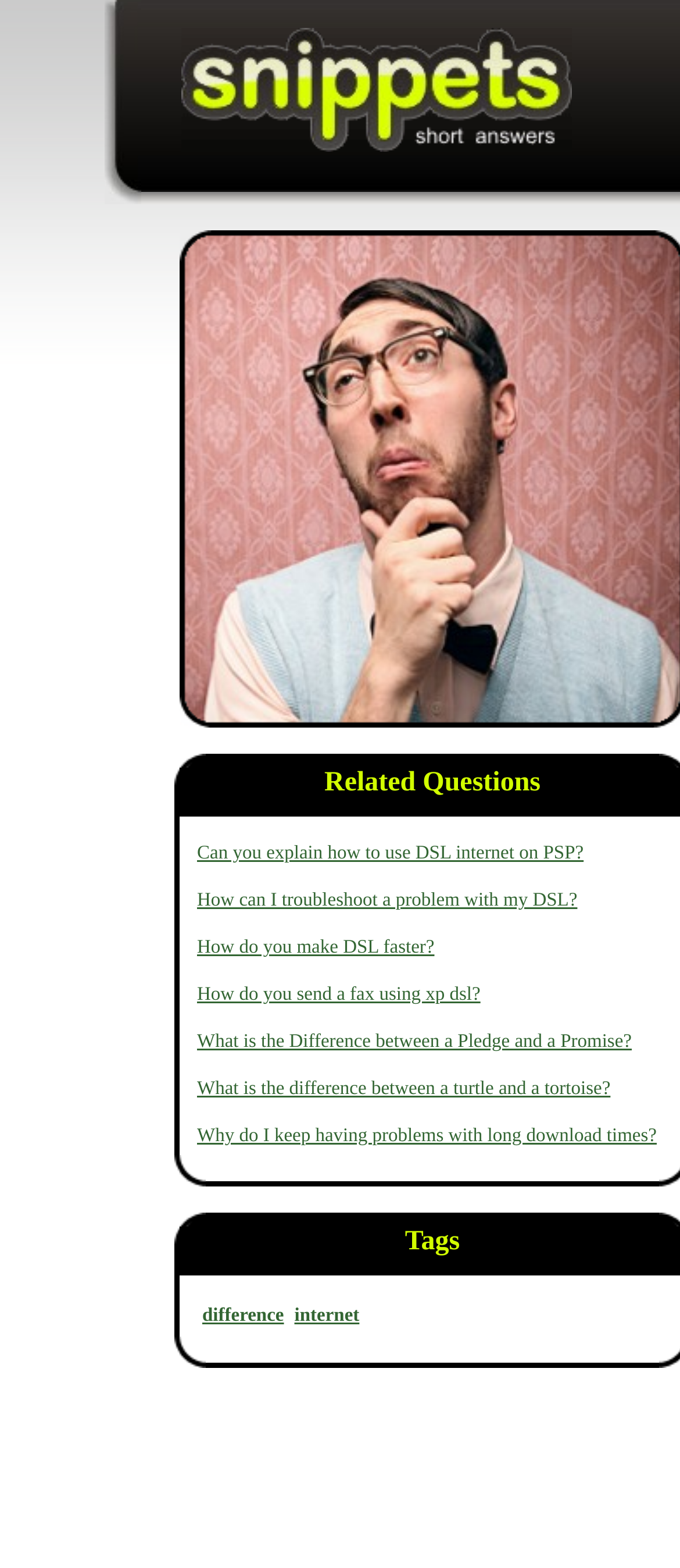How are the links categorized?
Please elaborate on the answer to the question with detailed information.

The links are categorized by topic, with related links grouped together in sections. The categories appear to be based on the relevance of the links to the main topic of broadband and DSL, with more closely related links appearing in the top sections and more tangentially related links appearing in the bottom sections.